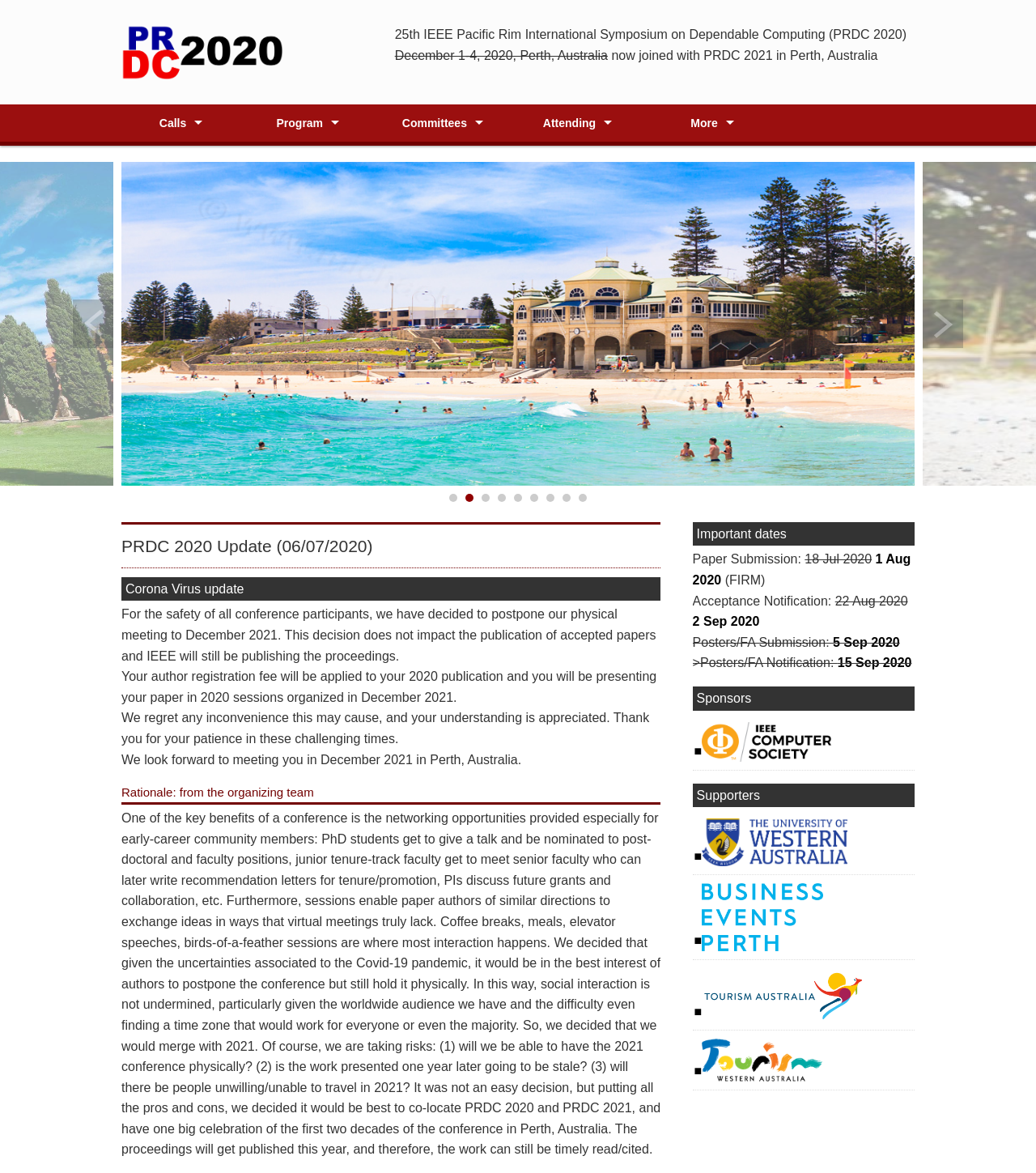What is the location of the conference?
Please provide a comprehensive answer based on the details in the screenshot.

The location of the conference can be found in the StaticText 'December 1-4, 2020, Perth, Australia' and also in the section 'Attending' under the link 'Venue'.